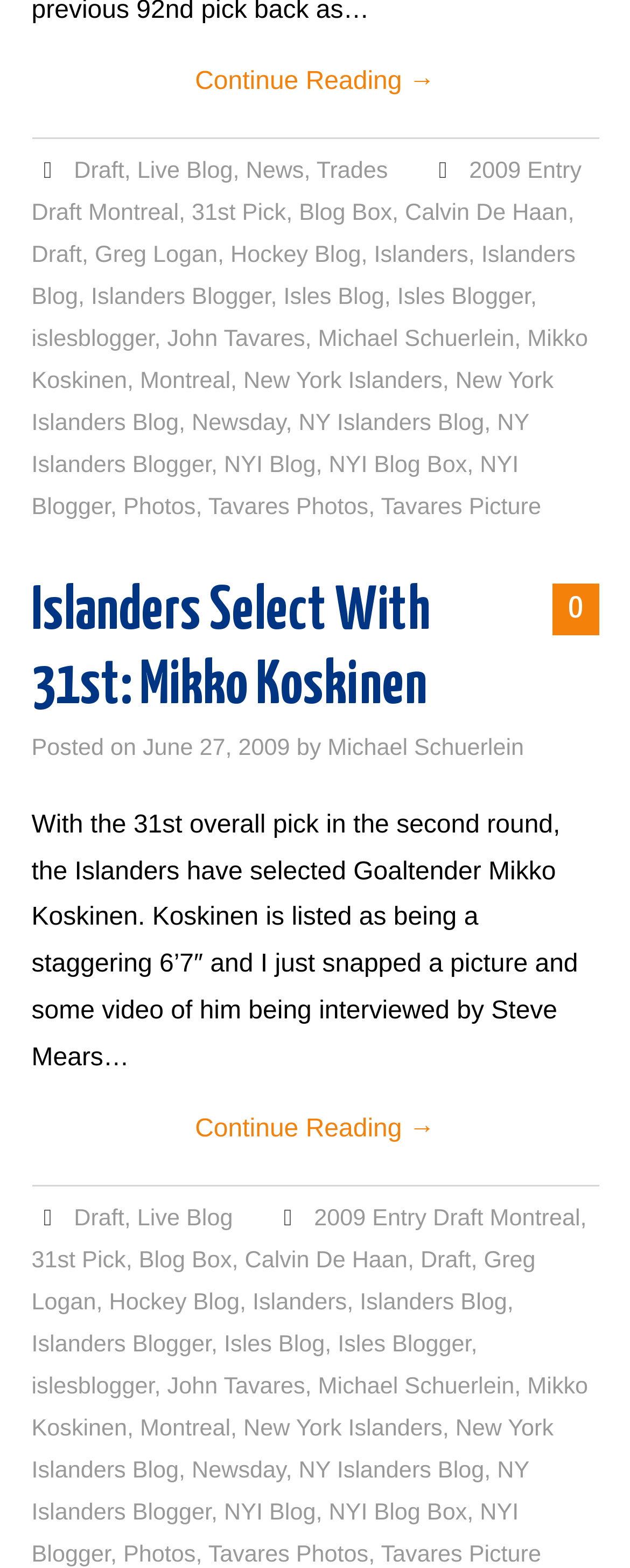Could you please study the image and provide a detailed answer to the question:
Who is the author of the article?

The author of the article can be found next to the date of the article, which is 'Posted on June 27, 2009 by Michael Schuerlein'.